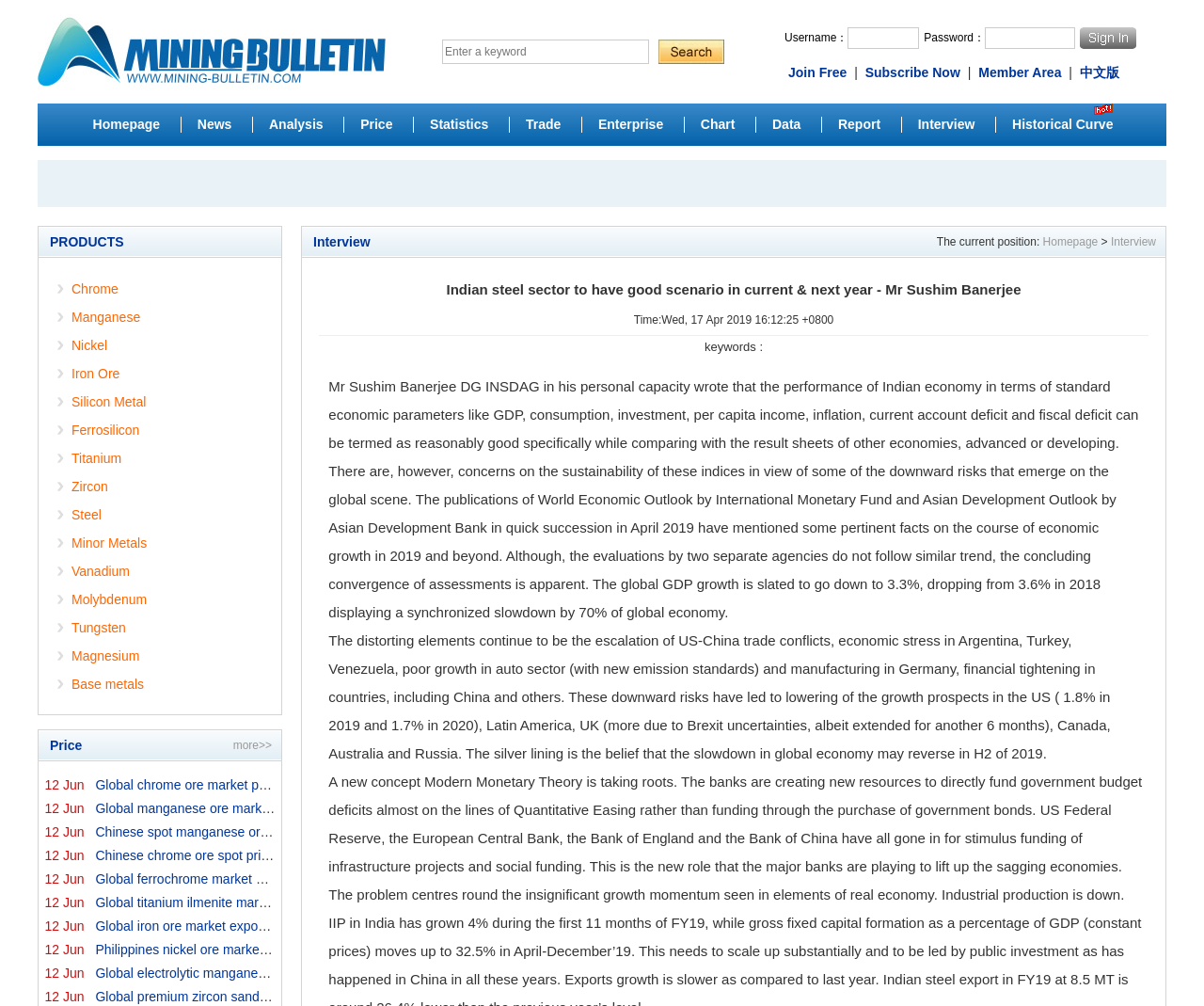Find the bounding box coordinates of the clickable region needed to perform the following instruction: "Search for a keyword". The coordinates should be provided as four float numbers between 0 and 1, i.e., [left, top, right, bottom].

[0.367, 0.039, 0.539, 0.064]